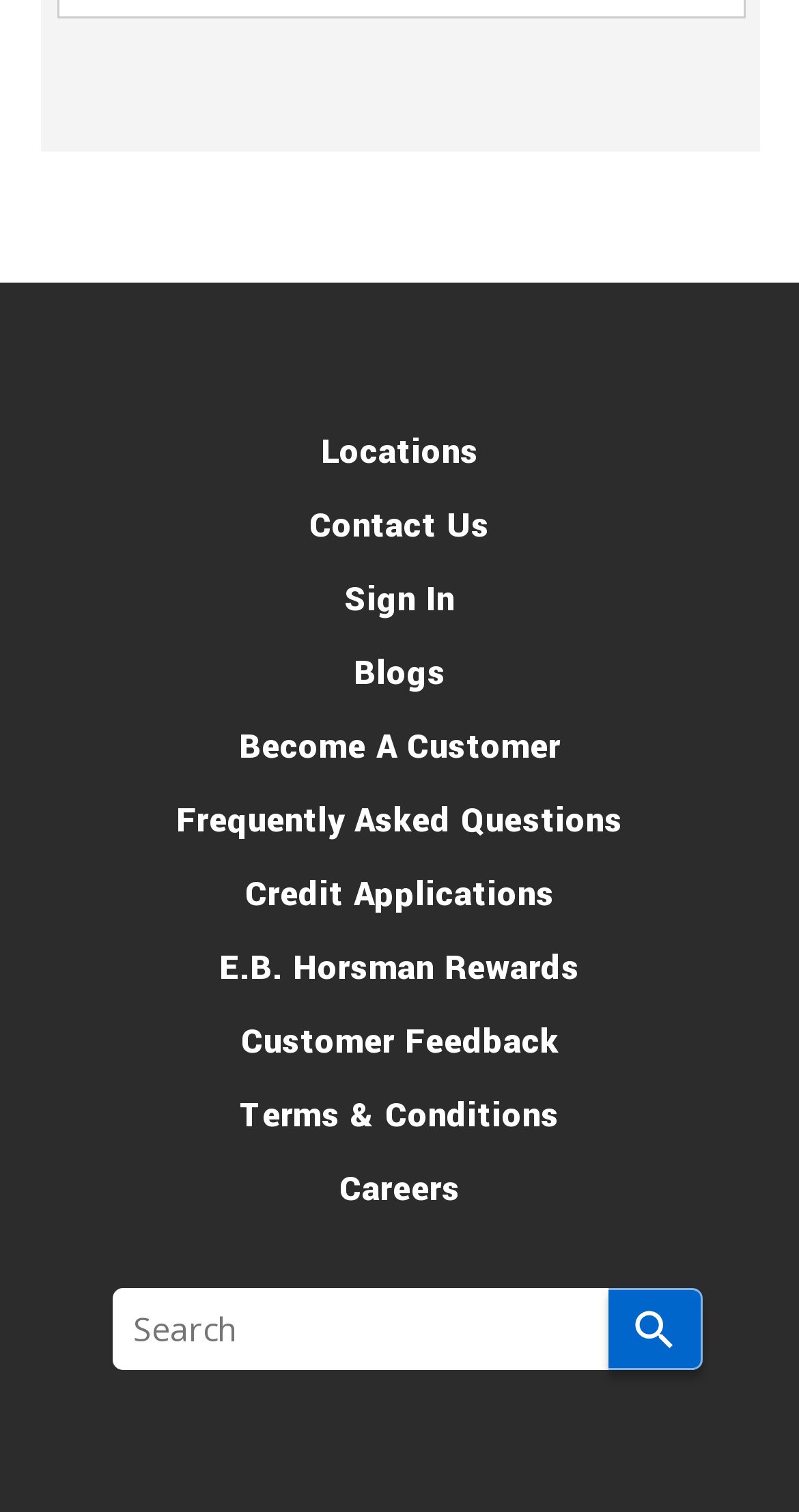Analyze the image and provide a detailed answer to the question: How many links are there in the top navigation menu?

I counted the number of links in the top navigation menu, which are 'Locations', 'Contact Us', 'Sign In', 'Blogs', 'Become A Customer', 'Frequently Asked Questions', 'Credit Applications', 'E.B. Horsman Rewards', 'Customer Feedback', 'Terms & Conditions', and 'Careers'.